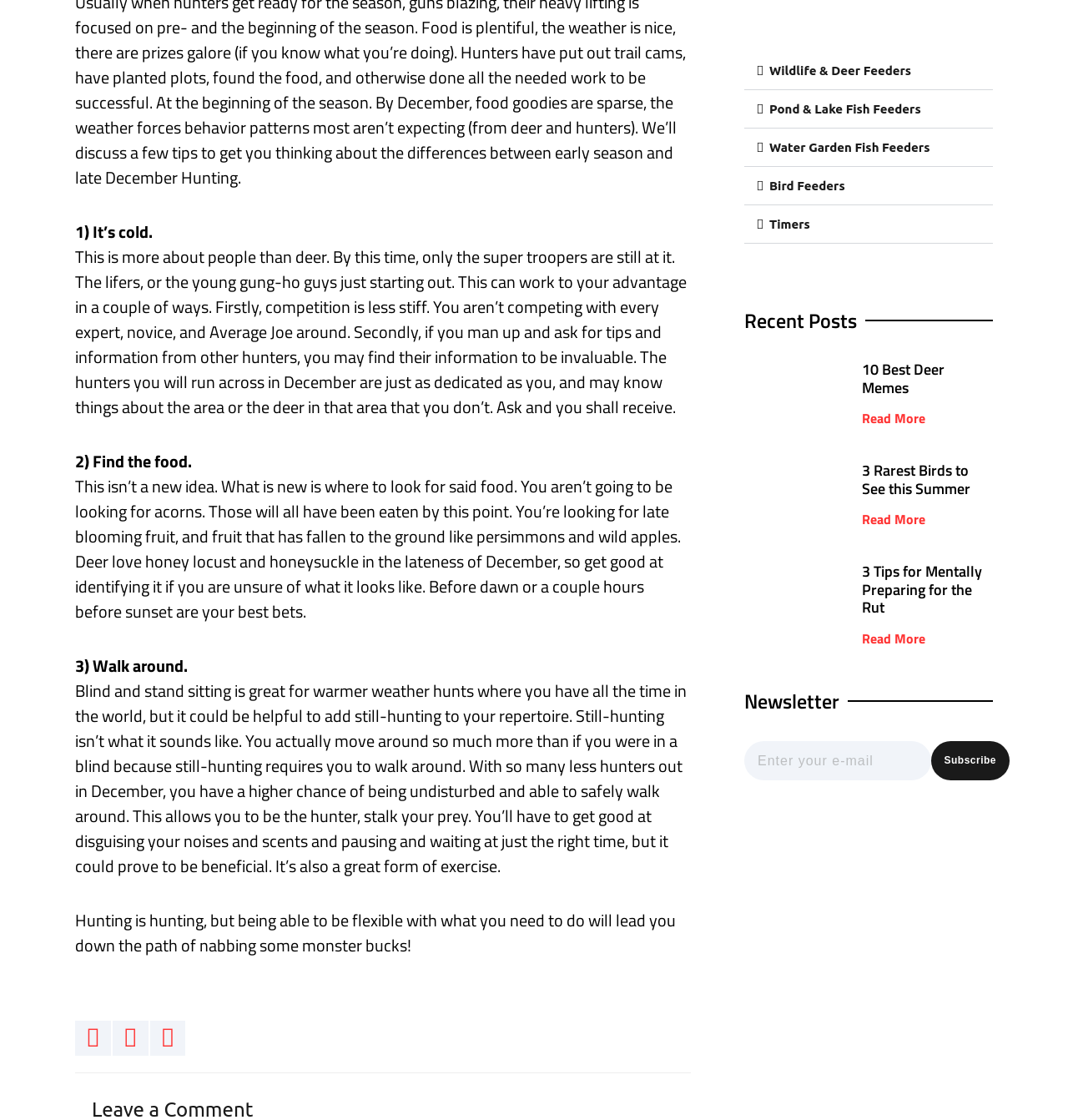Using the provided element description "aria-label="Share on linkedin"", determine the bounding box coordinates of the UI element.

[0.14, 0.911, 0.174, 0.943]